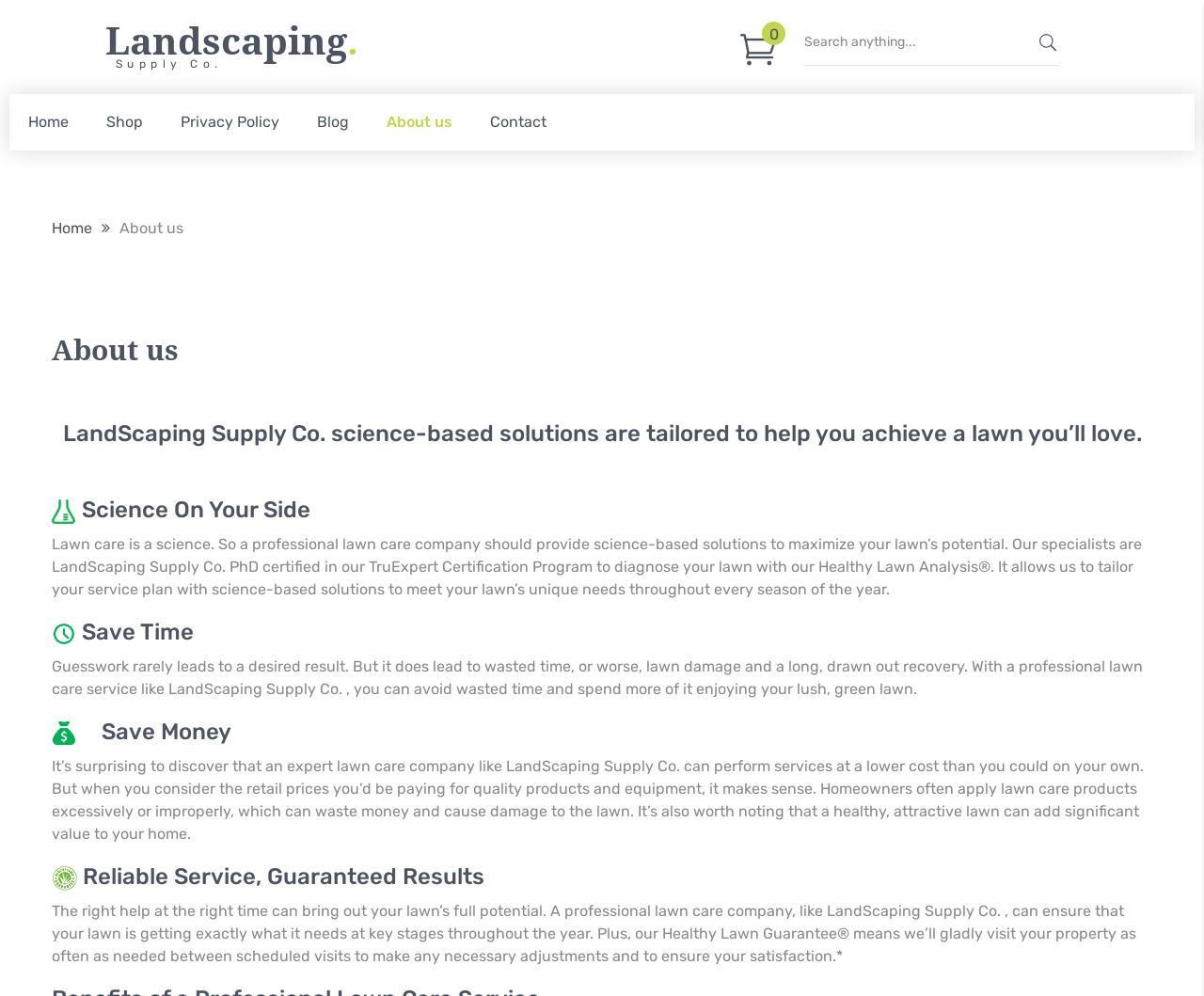Locate the bounding box coordinates of the area where you should click to accomplish the instruction: "Click the 'Contact' link".

[0.391, 0.094, 0.47, 0.151]